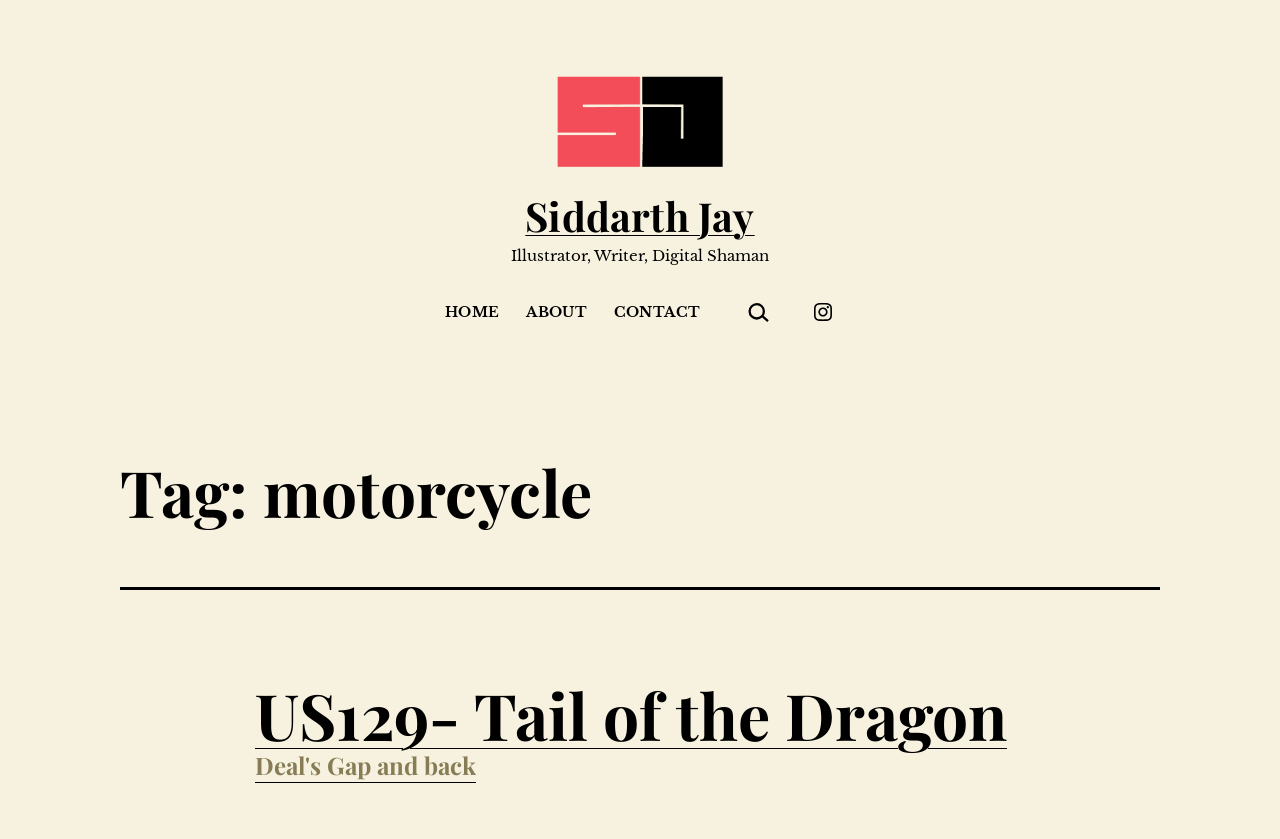Explain the webpage's design and content in an elaborate manner.

The webpage is about Siddarth Jay, an illustrator, writer, and digital shaman, with a focus on motorcycles. At the top, there is a link to Siddarth Jay's profile, accompanied by an image, which is positioned slightly above the center of the page. Below this, there is a brief description of Siddarth Jay's profession.

To the right of the profile link, there is a navigation menu labeled "Primary menu" with four links: "HOME", "ABOUT", "CONTACT", and a search bar. The search bar has a placeholder text "SEARCH…" and a search button with a magnifying glass icon.

Below the navigation menu, there is a header section with a heading "Tag: motorcycle" that spans almost the entire width of the page. This is followed by a subheading "US129- Tail of the Dragon Deal's Gap and back" which is a link to a specific article or post. The subheading is divided into two parts: "US129- Tail of the Dragon" and "Deal's Gap and back".

There are a total of five links to Siddarth Jay's social media profiles or other websites, including Instagram, scattered throughout the page. The overall layout is organized, with clear headings and concise text, making it easy to navigate and find information about Siddarth Jay and his interests in motorcycles.